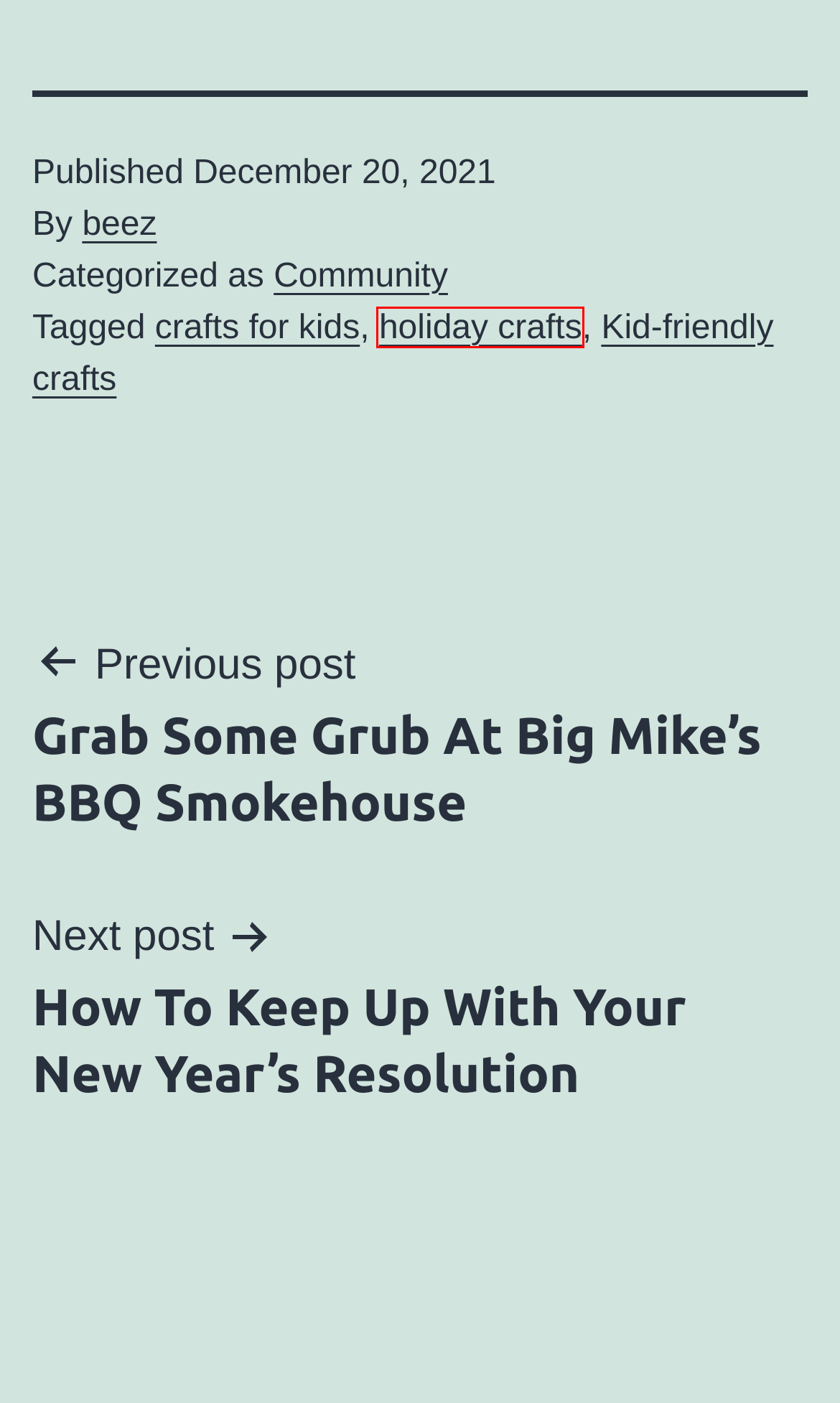Given a webpage screenshot with a red bounding box around a UI element, choose the webpage description that best matches the new webpage after clicking the element within the bounding box. Here are the candidates:
A. Grab Some Grub At Big Mike’s BBQ Smokehouse | Barker Buick GMC
B. Barker Buick GMC | Your Buick GMC dealership in Houma, LA
C. beez, Author at Barker Buick GMC
D. Kid-friendly crafts Archives | Barker Buick GMC
E. crafts for kids Archives | Barker Buick GMC
F. holiday crafts Archives | Barker Buick GMC
G. Popsicle Stick Christmas Crafts - The Best Ideas for Kids
H. How To Keep Up With Your New Year’s Resolution | Barker Buick GMC

F